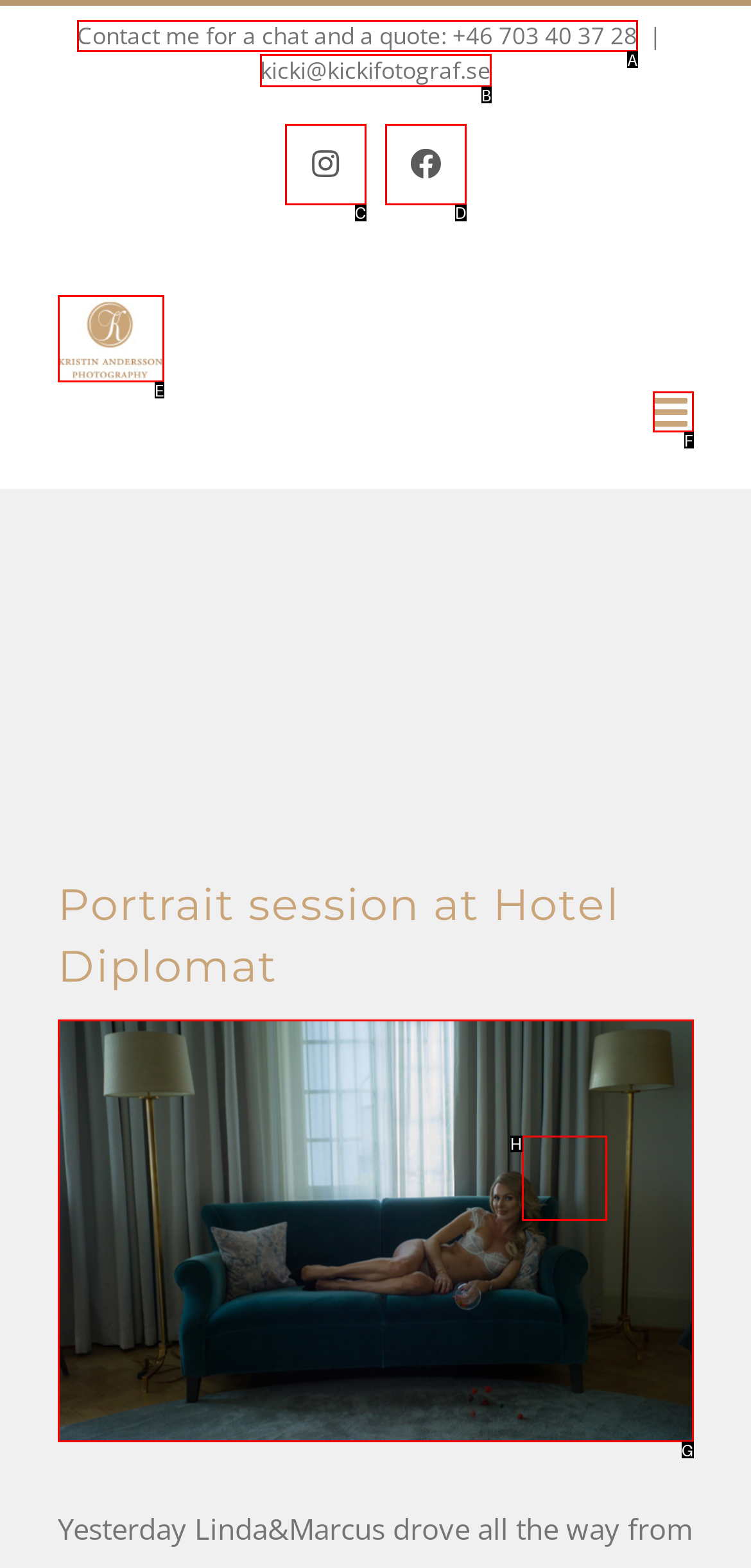Identify the letter of the option to click in order to Contact the photographer for a quote. Answer with the letter directly.

A